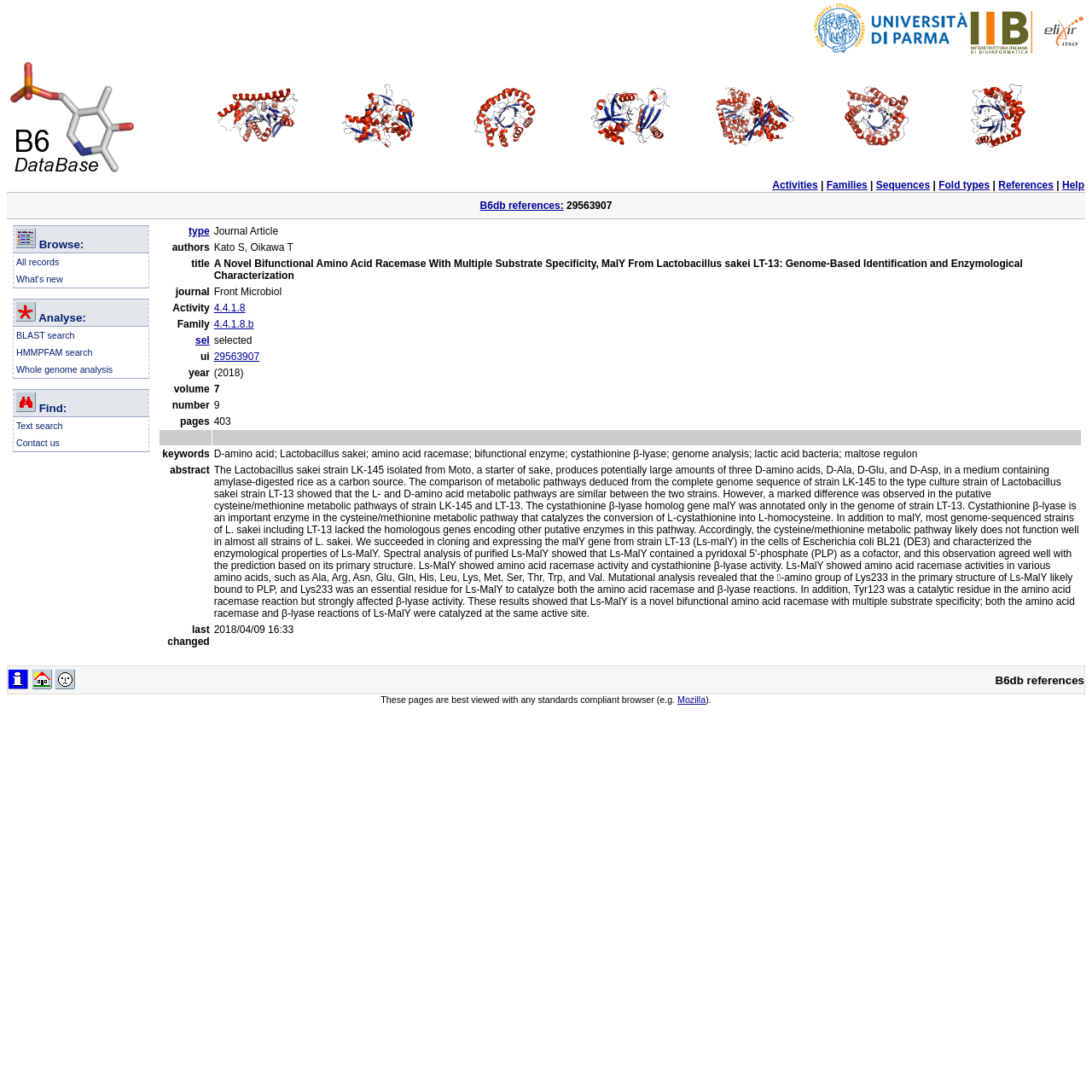Analyze the image and provide a detailed answer to the question: What is the name of the university shown in the top-left corner?

The top-left corner of the webpage contains an image with the text 'University of Parma' and 'Elixir Italy', indicating that the university is University of Parma.